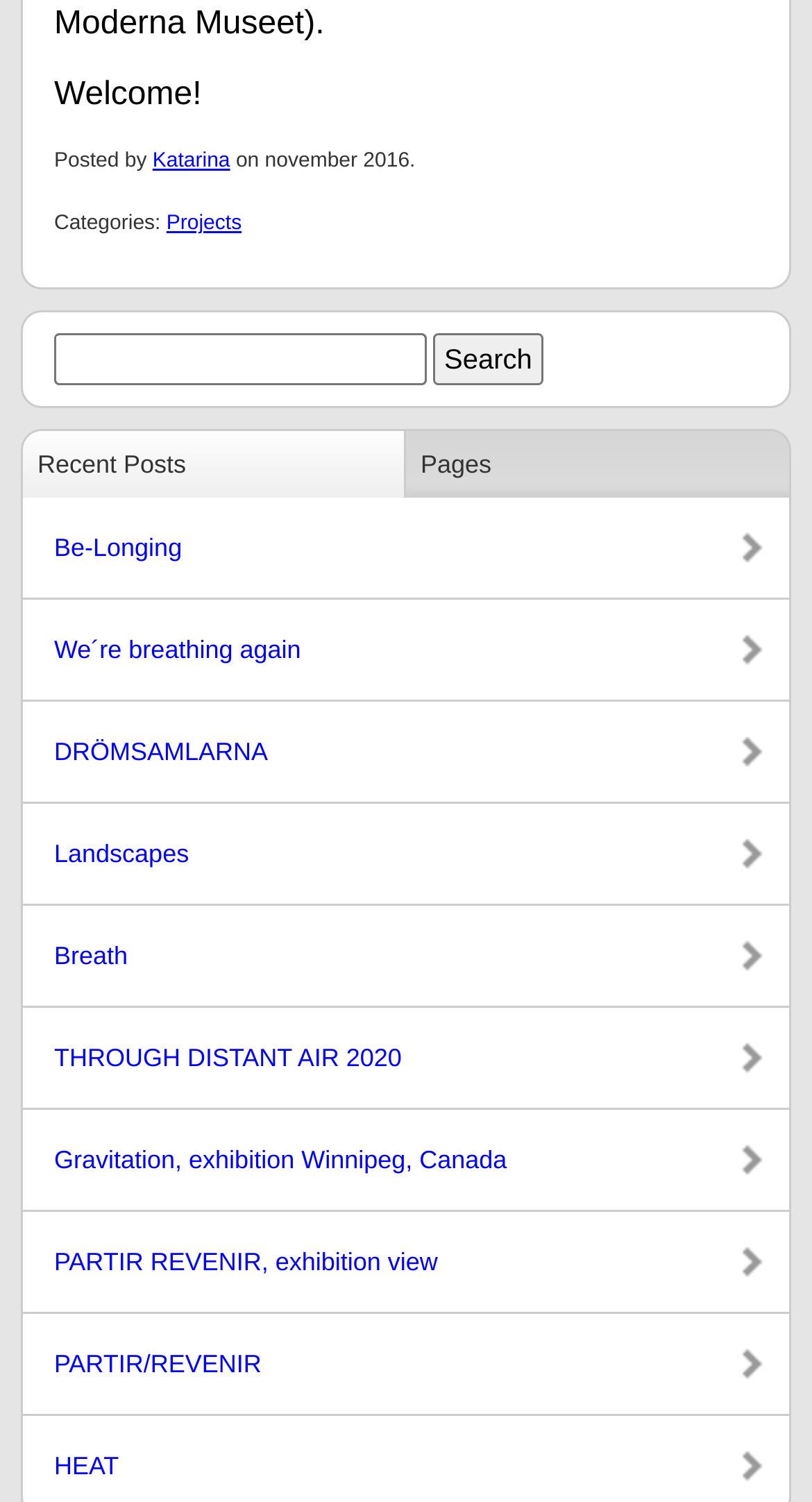What are the other sections available?
Using the information from the image, give a concise answer in one word or a short phrase.

Recent Posts, Pages